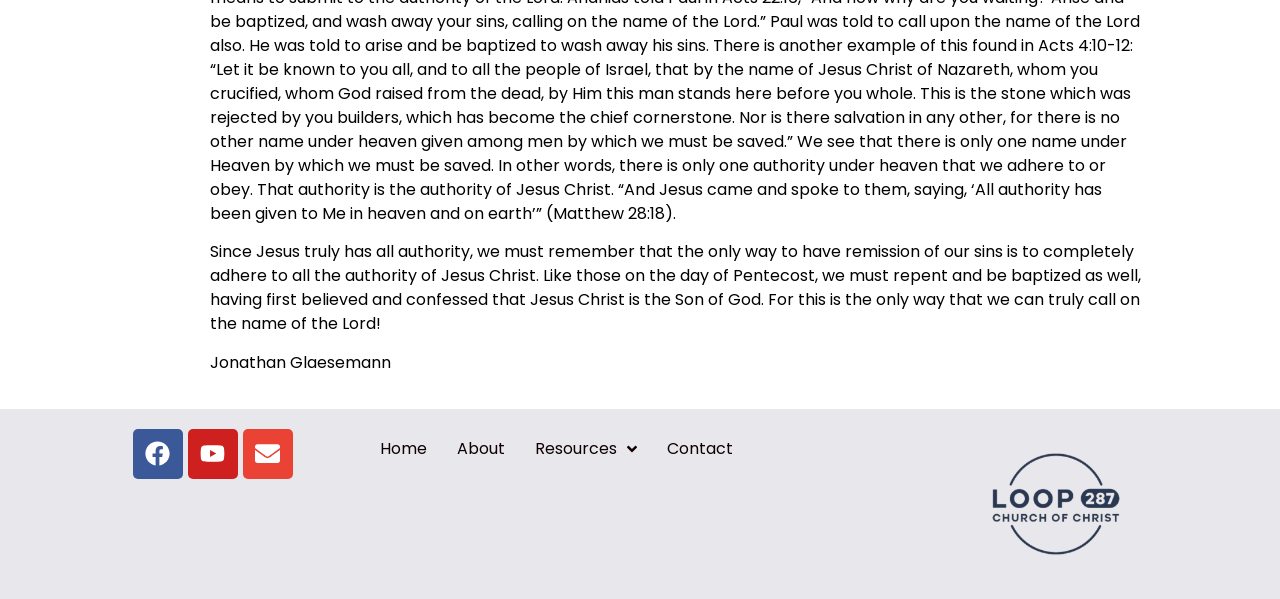How many navigation links are there?
Based on the image, respond with a single word or phrase.

4